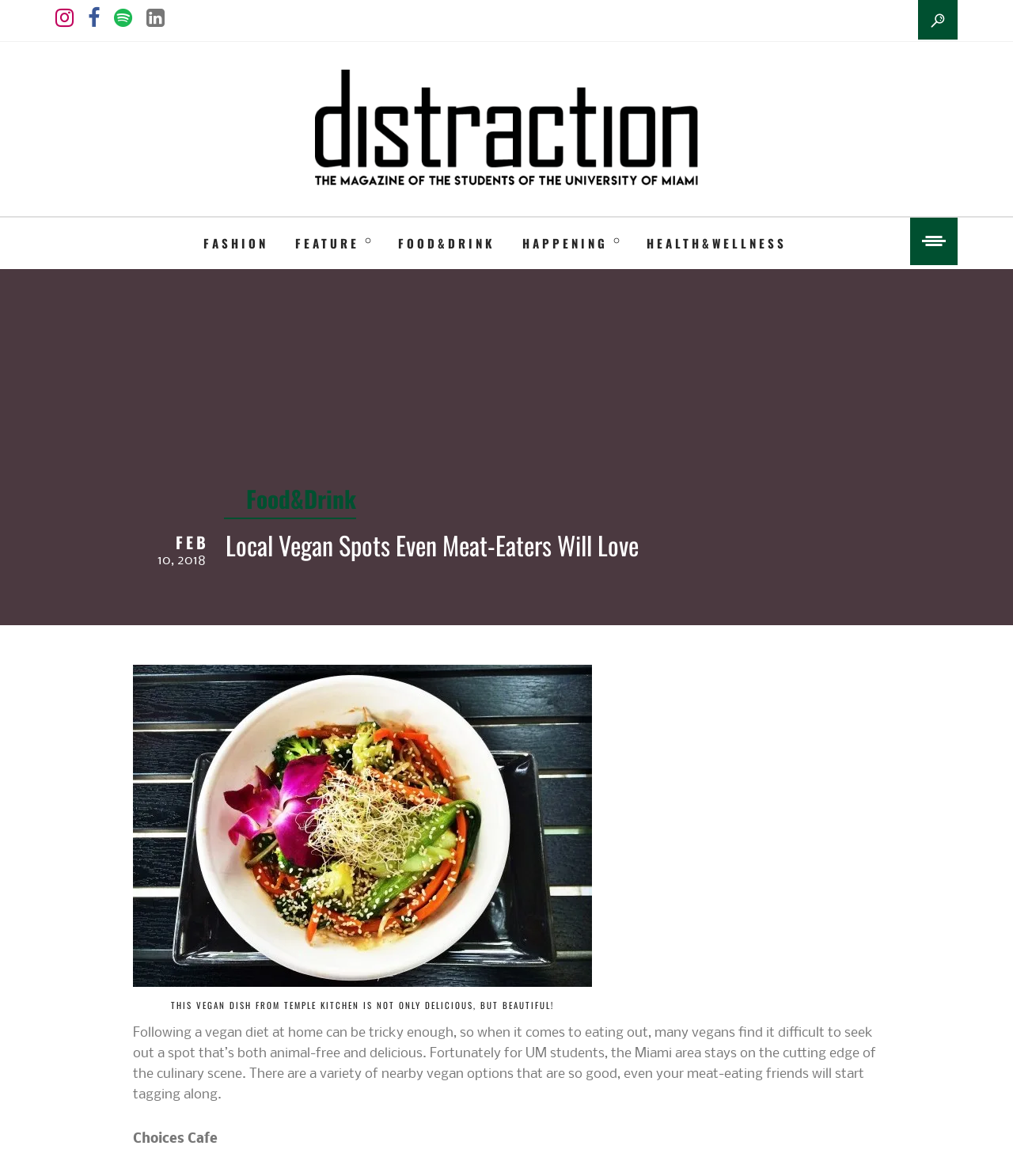Using the elements shown in the image, answer the question comprehensively: What is the purpose of the website?

Based on the webpage's content and structure, it appears to be an online magazine or publication that provides articles and information on various topics, including food, fashion, and health.